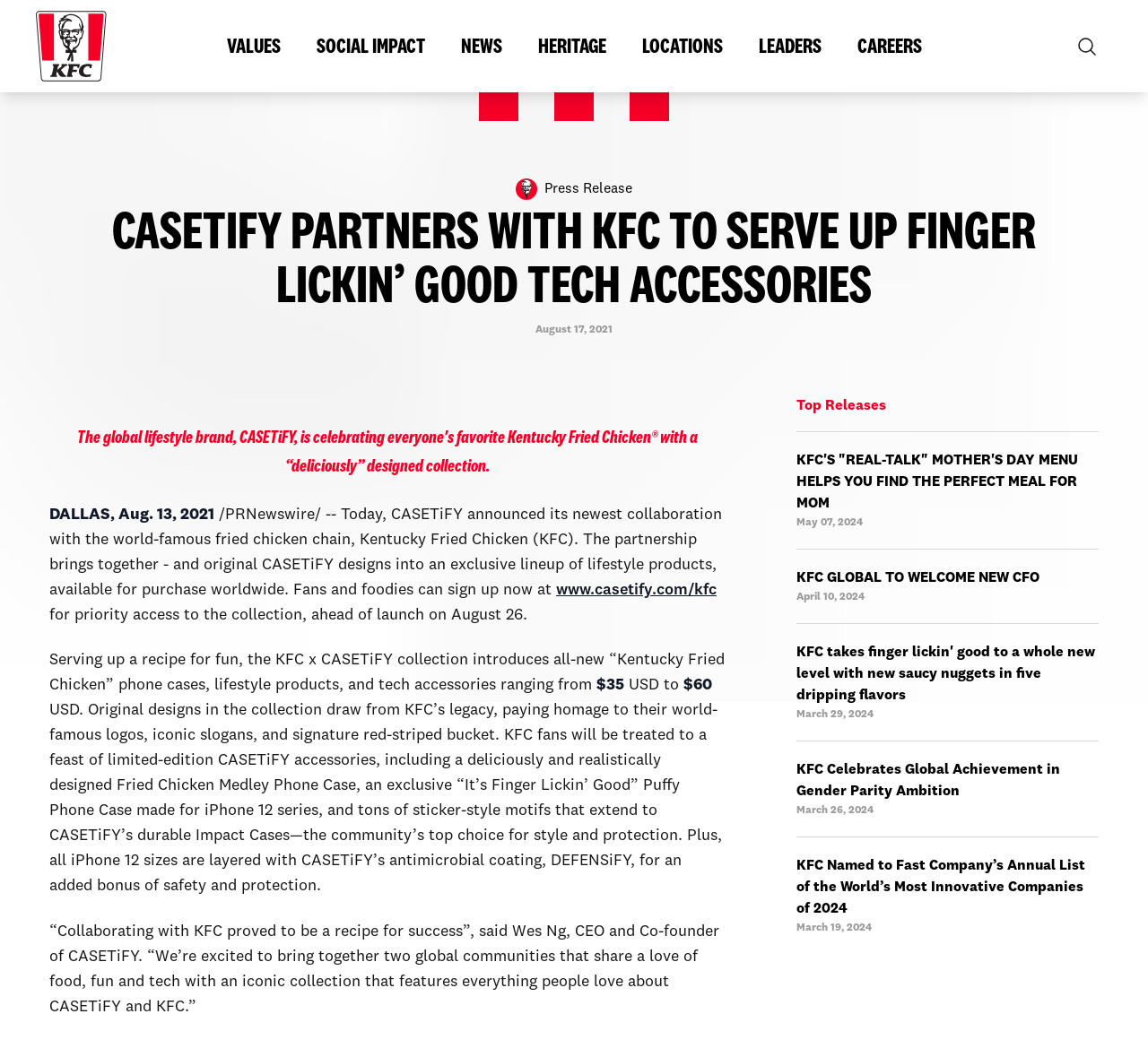Locate the headline of the webpage and generate its content.

CASETIFY PARTNERS WITH KFC TO SERVE UP FINGER LICKIN’ GOOD TECH ACCESSORIES